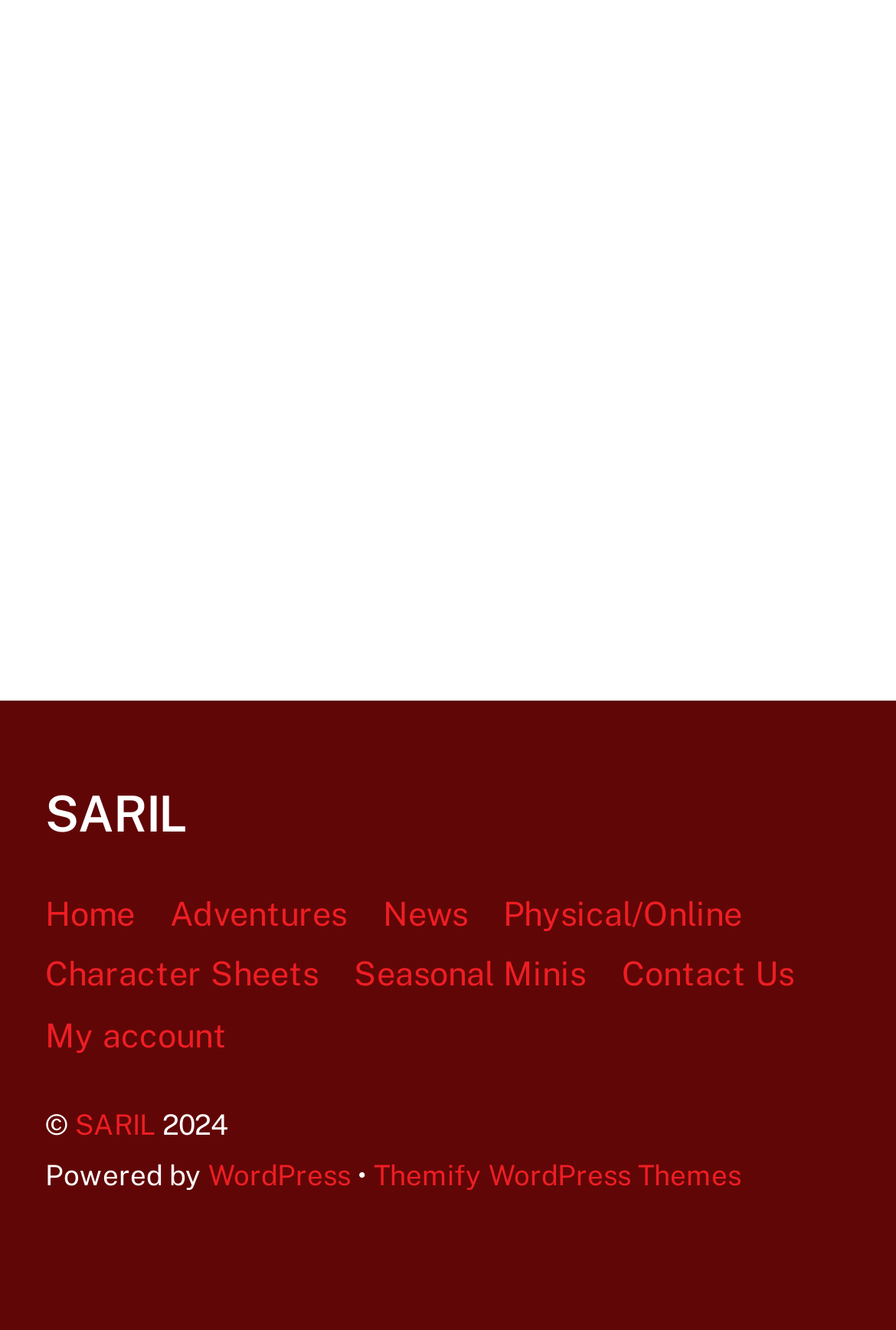Locate the bounding box coordinates for the element described below: "Themify WordPress Themes". The coordinates must be four float values between 0 and 1, formatted as [left, top, right, bottom].

[0.417, 0.87, 0.827, 0.896]